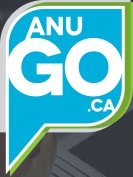Elaborate on the various elements present in the image.

The image features the logo of AnuGo.ca, presented in a vibrant blue color that captures attention. The logo consists of the bold letters "ANU" in white, followed by "GO" in a larger font, also in white, set against the blue background. The ".ca" appears in smaller text, harmoniously integrated within the design. The logo is enclosed in a speech bubble silhouette, outlined in green, which symbolizes communication and approachability. This design element reflects the purpose of AnuGo.ca as a platform for connecting local businesses and services, enhancing user engagement and interaction. The overall aesthetic is modern and inviting, making it visually appealing for users seeking local listings and resources.